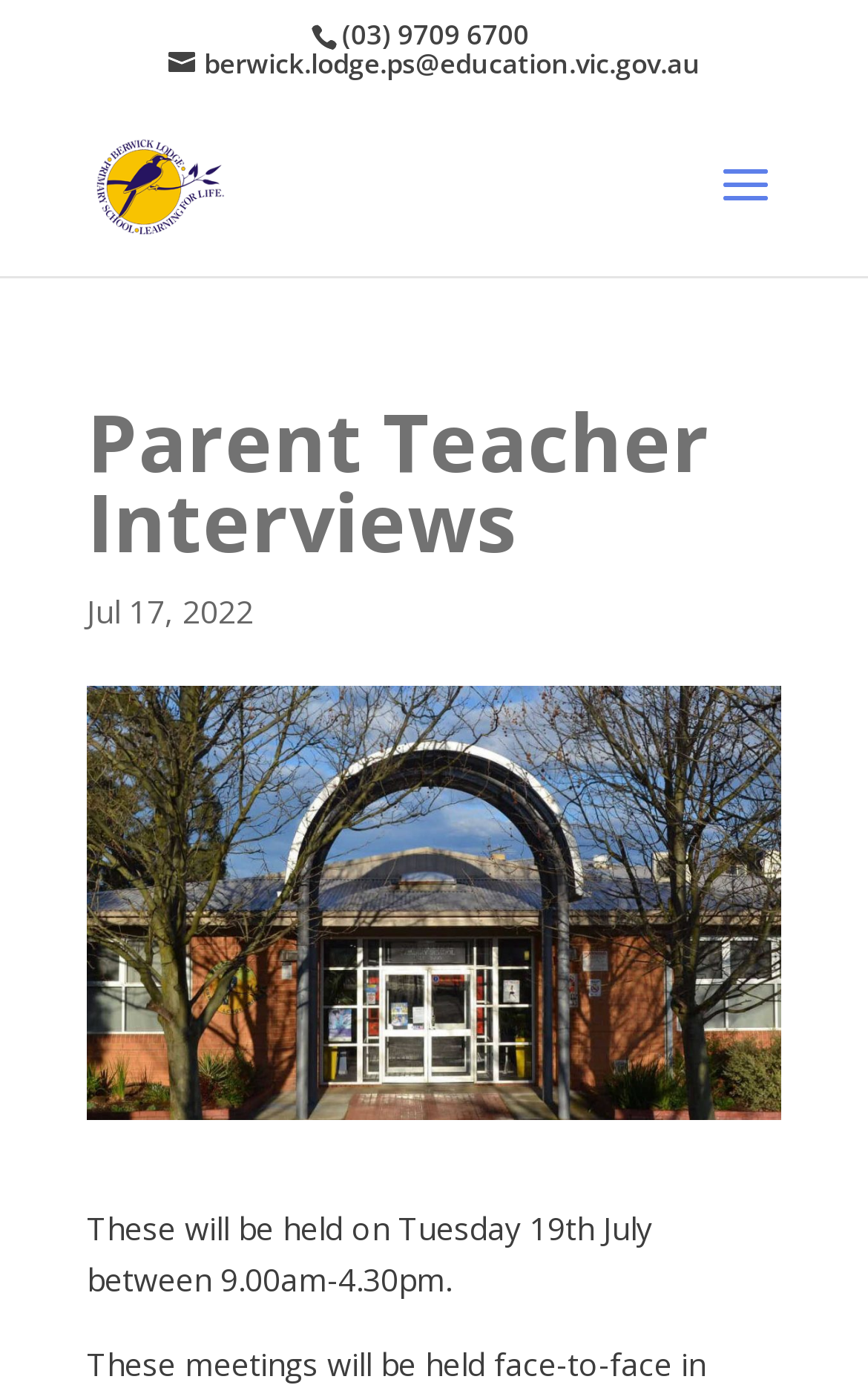Bounding box coordinates are specified in the format (top-left x, top-left y, bottom-right x, bottom-right y). All values are floating point numbers bounded between 0 and 1. Please provide the bounding box coordinate of the region this sentence describes: (03) 9709 6700

[0.394, 0.011, 0.609, 0.039]